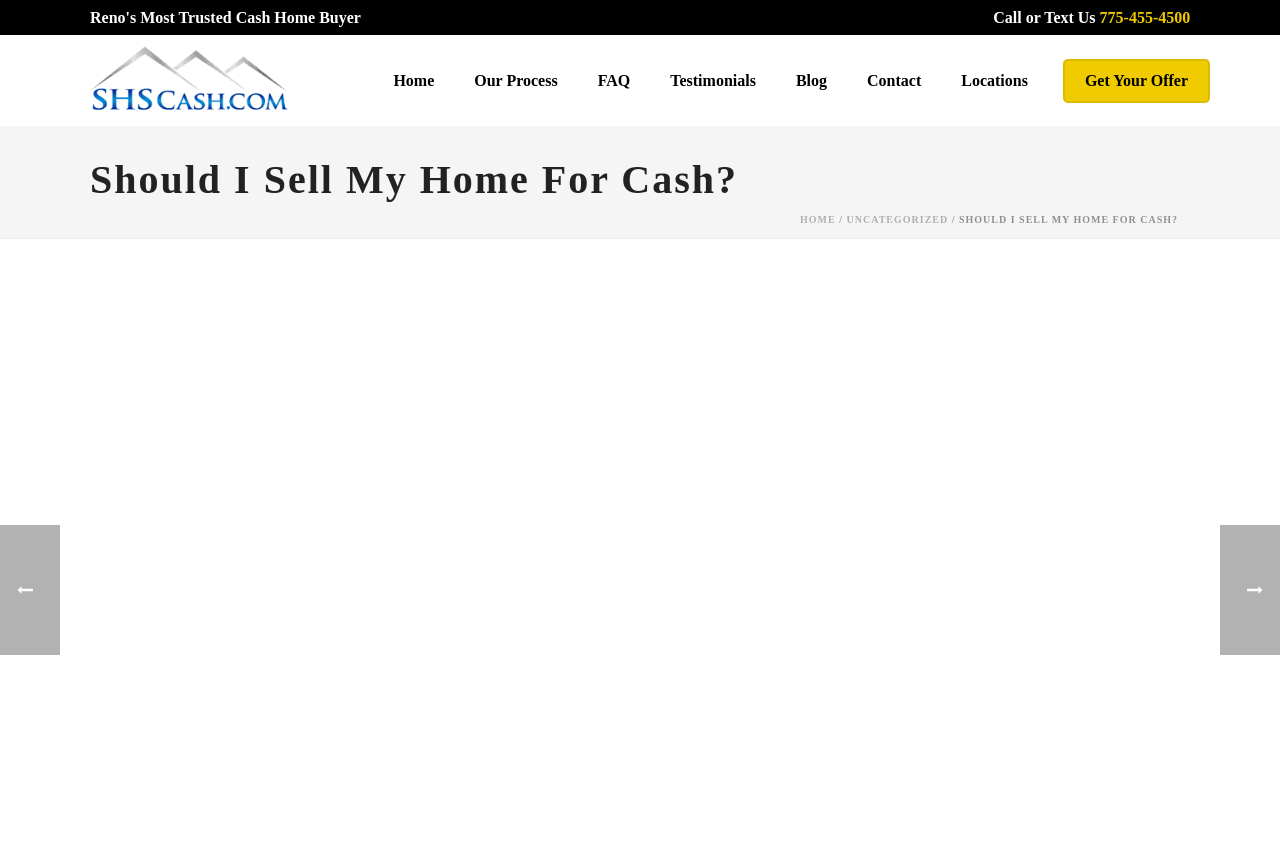Find the bounding box coordinates of the area to click in order to follow the instruction: "Read the 'Should I Sell My Home For Cash?' heading".

[0.07, 0.183, 0.93, 0.239]